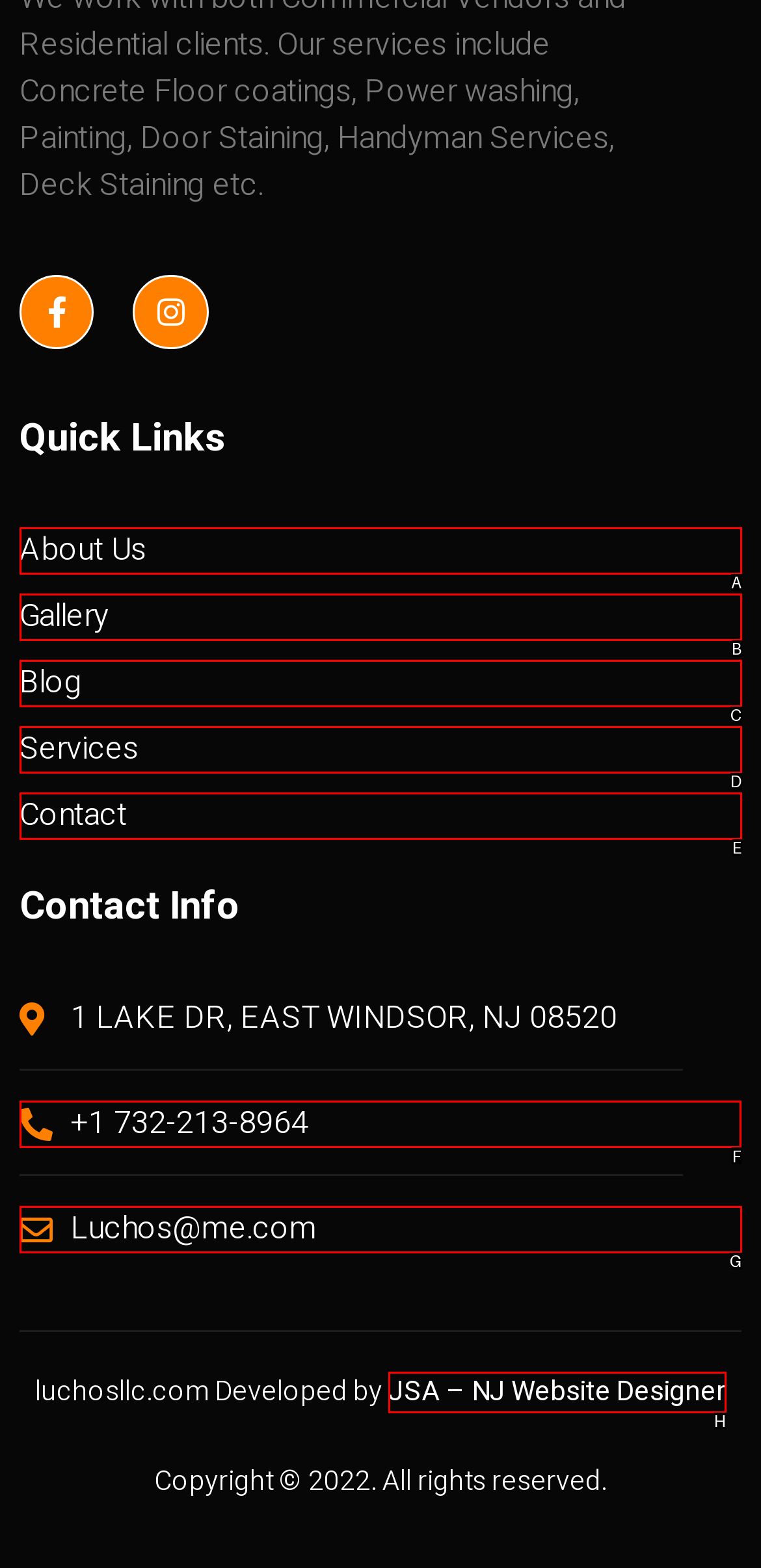Indicate which UI element needs to be clicked to fulfill the task: Call the phone number
Answer with the letter of the chosen option from the available choices directly.

F